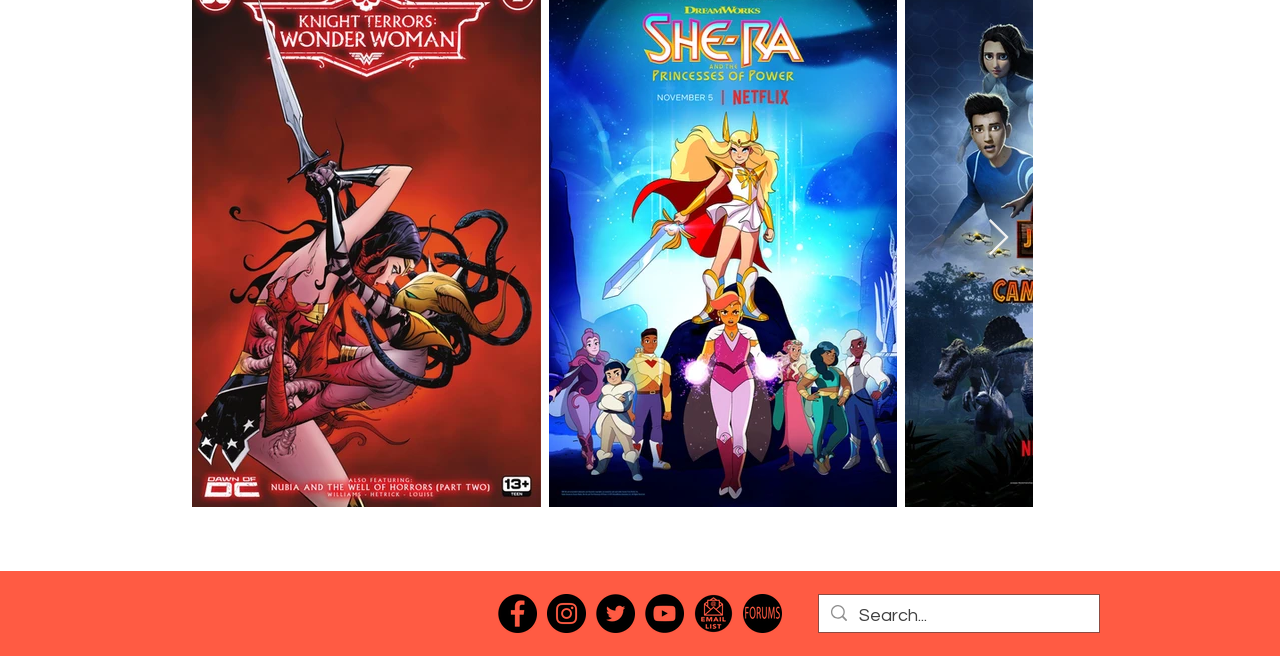Please identify the bounding box coordinates of where to click in order to follow the instruction: "Search for something".

[0.671, 0.907, 0.826, 0.969]